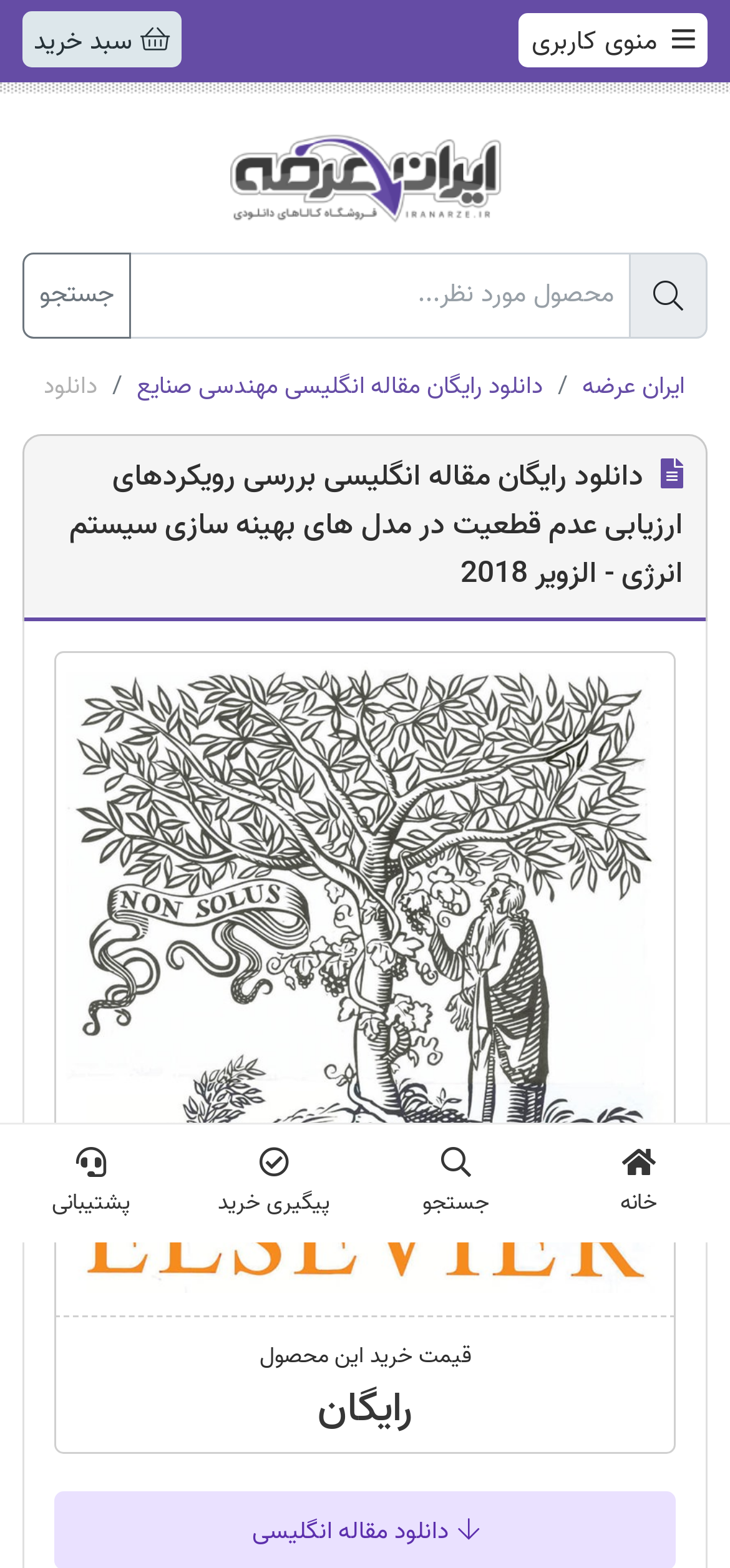Respond to the question below with a single word or phrase: How many navigation links are there at the bottom?

4